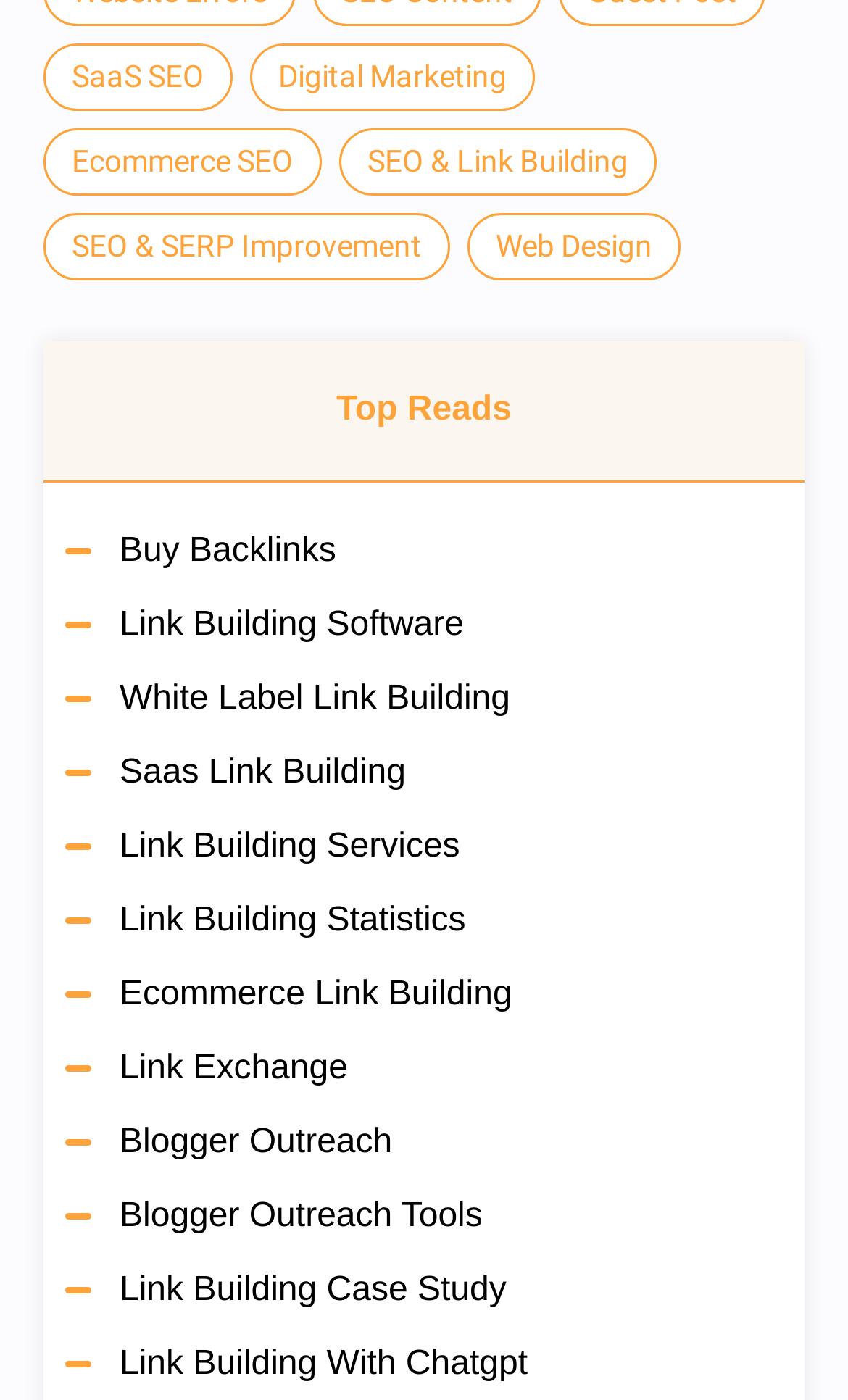Please determine the bounding box coordinates of the element's region to click in order to carry out the following instruction: "Click on SaaS SEO". The coordinates should be four float numbers between 0 and 1, i.e., [left, top, right, bottom].

[0.051, 0.03, 0.274, 0.079]